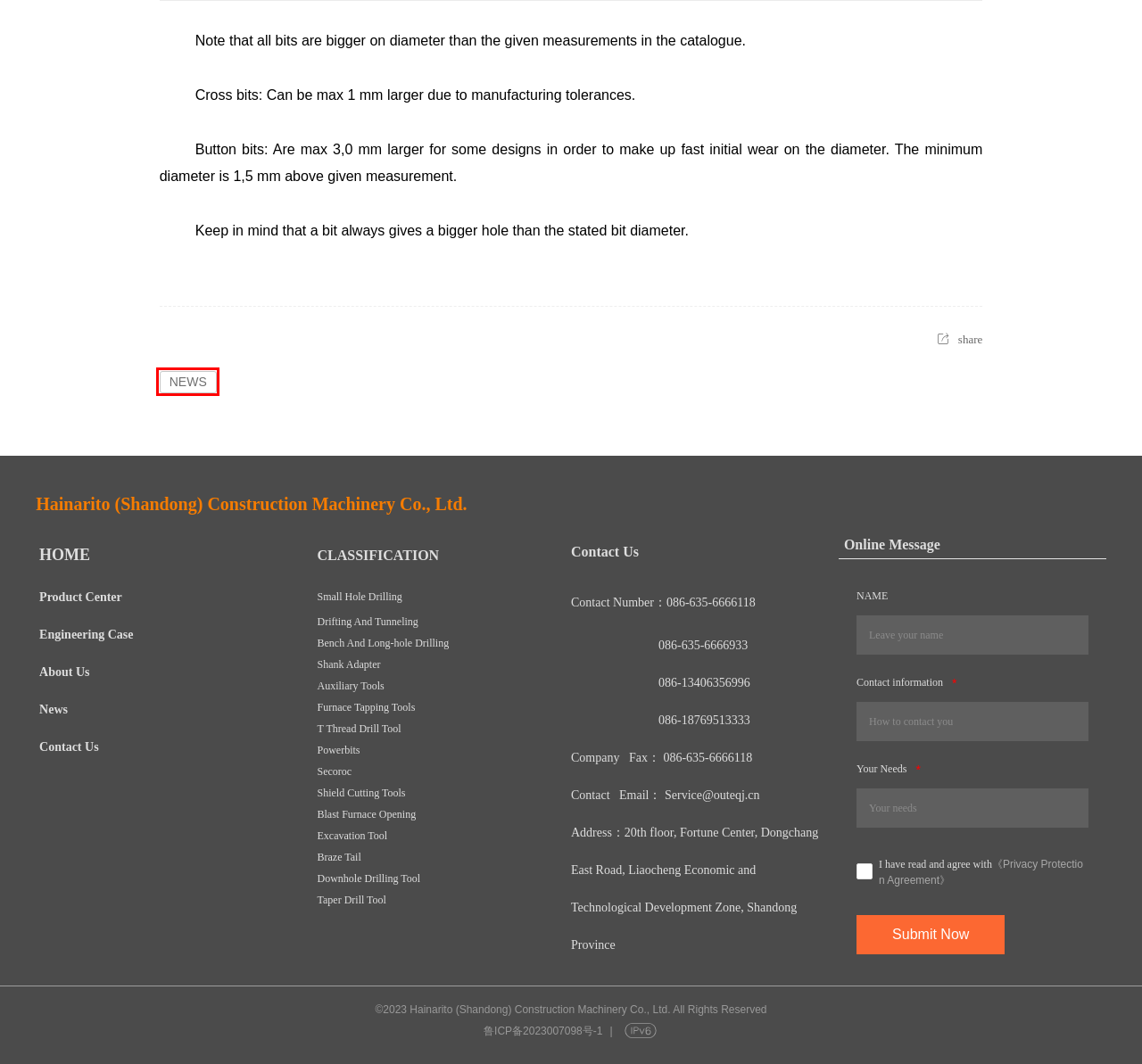You have a screenshot of a webpage with a red bounding box around an element. Identify the webpage description that best fits the new page that appears after clicking the selected element in the red bounding box. Here are the candidates:
A. Downhole Drilling Tool
B. NEWS
C. Braze Tail
D. Auxiliary Tools
E. Taper Drill Tool
F. T Thread Drill Tool
G. Shield Cutting Tools
H. Secoroc

B